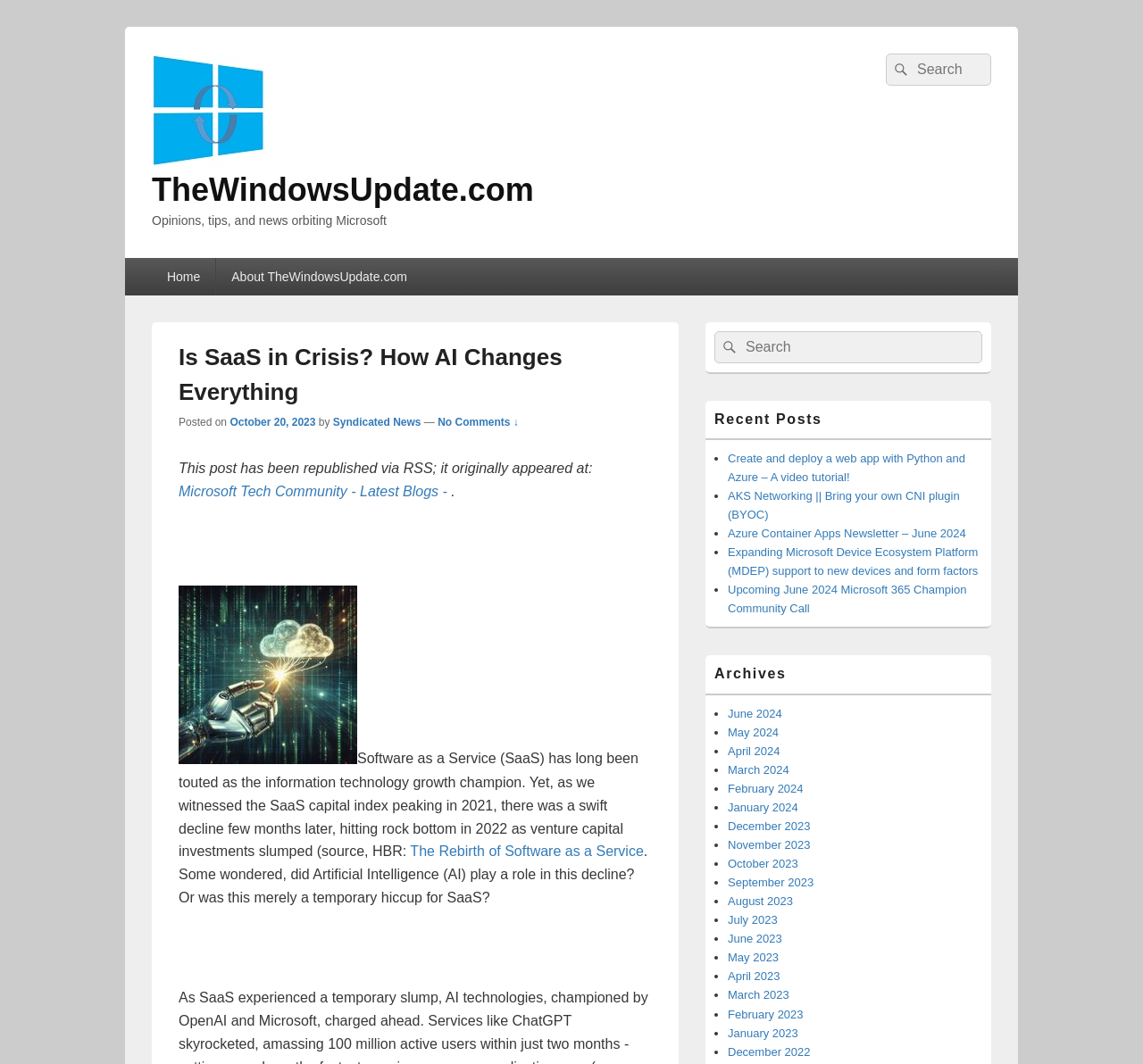What is the topic of the current post?
Analyze the image and deliver a detailed answer to the question.

The topic of the current post can be inferred from the text content of the webpage, specifically the heading 'Is SaaS in Crisis? How AI Changes Everything' and the subsequent paragraphs discussing the relationship between Software as a Service (SaaS) and Artificial Intelligence (AI).